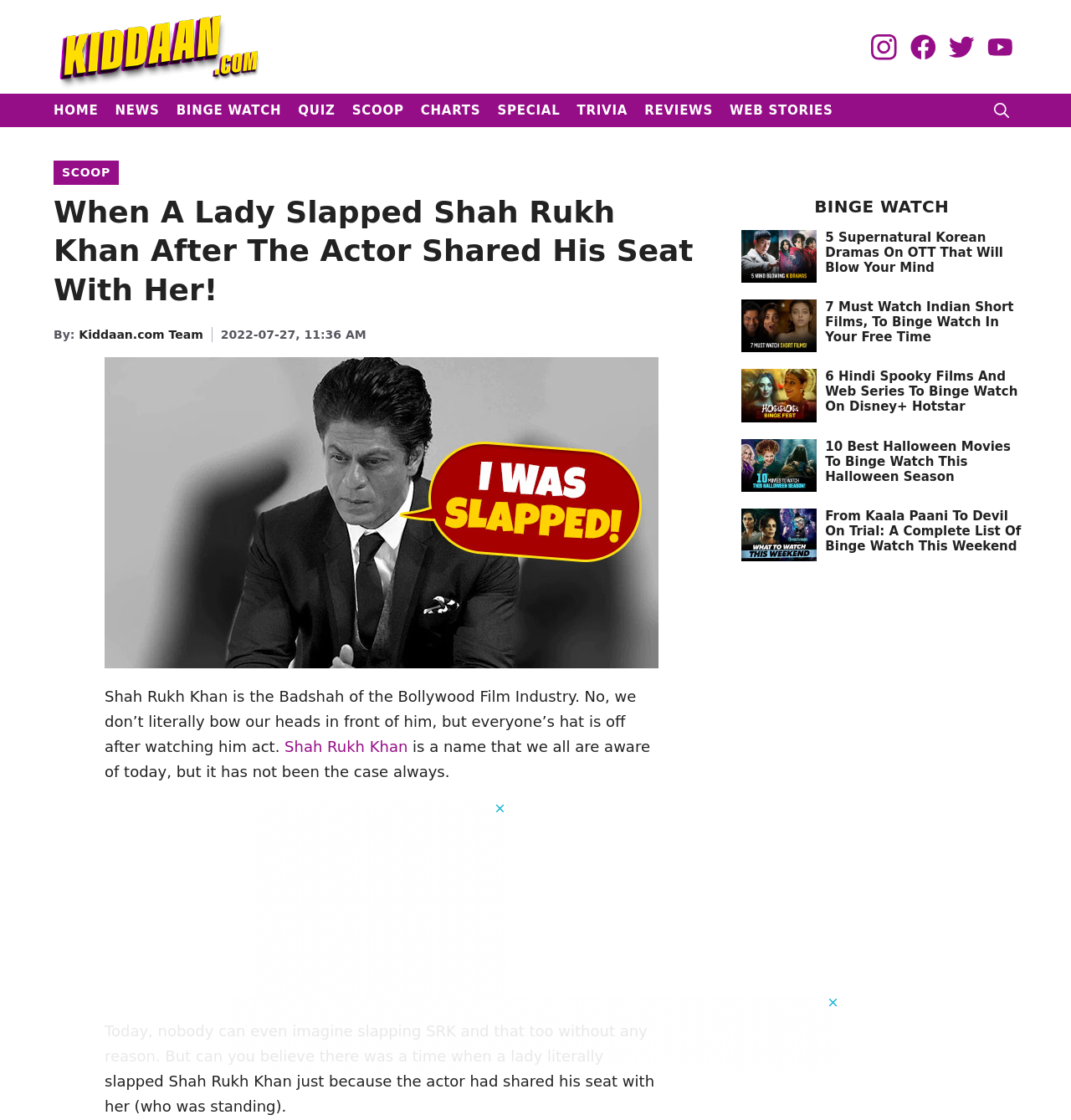Please locate the bounding box coordinates of the element's region that needs to be clicked to follow the instruction: "Check out the 'BINGE WATCH' section". The bounding box coordinates should be provided as four float numbers between 0 and 1, i.e., [left, top, right, bottom].

[0.76, 0.175, 0.886, 0.193]